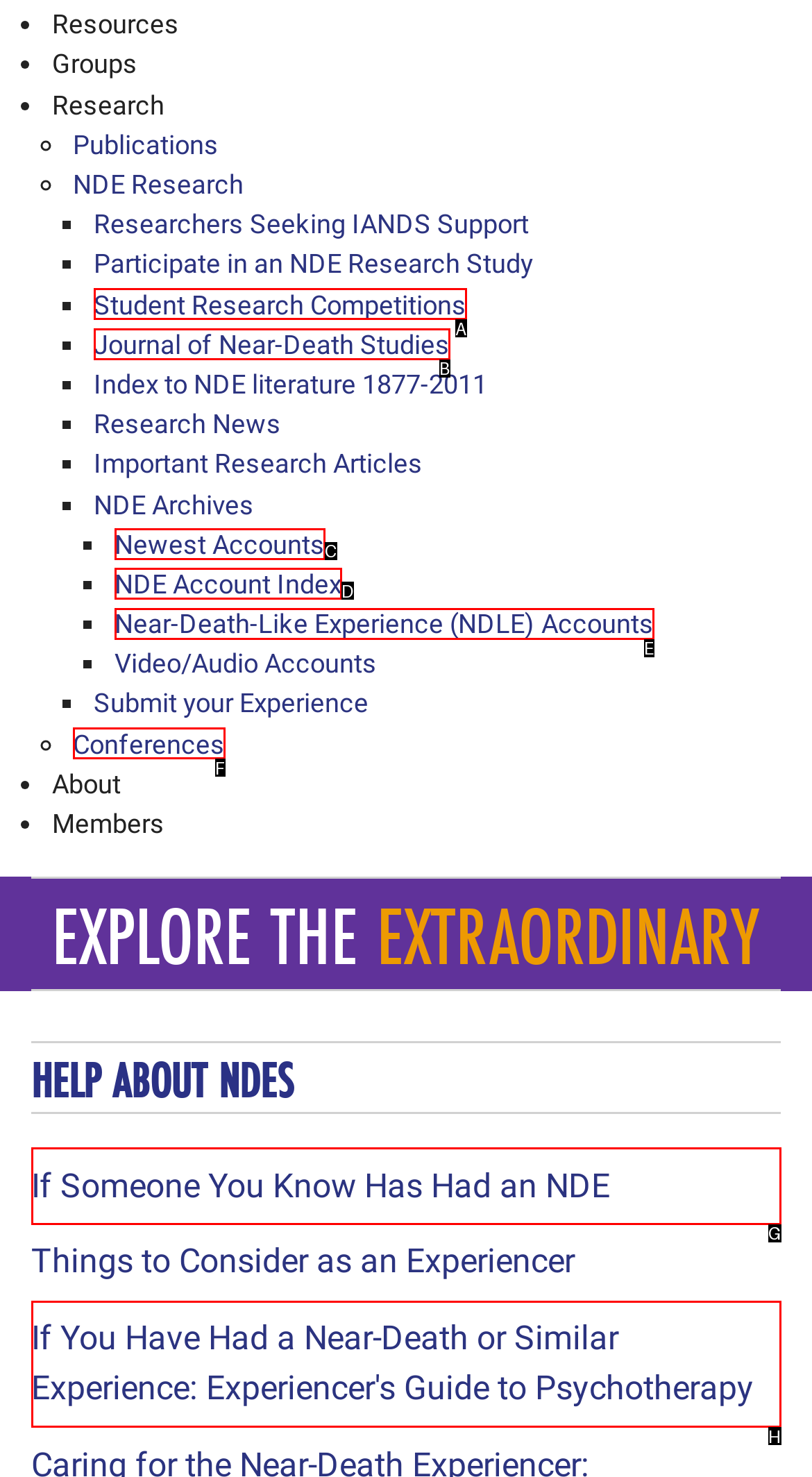Find the option that aligns with: Student Research Competitions
Provide the letter of the corresponding option.

A